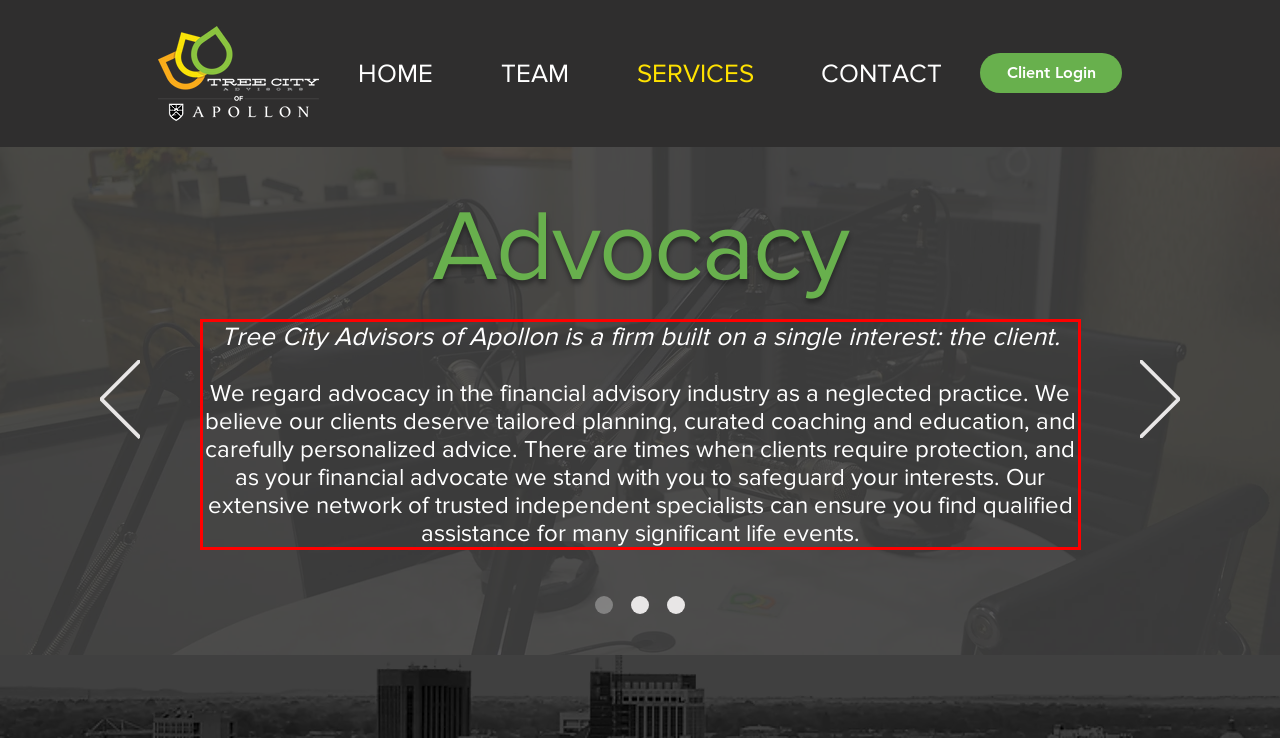Analyze the webpage screenshot and use OCR to recognize the text content in the red bounding box.

Tree City Advisors of Apollon is a firm built on a single interest: the client. We regard advocacy in the financial advisory industry as a neglected practice. We believe our clients deserve tailored planning, curated coaching and education, and carefully personalized advice. There are times when clients require protection, and as your financial advocate we stand with you to safeguard your interests. Our extensive network of trusted independent specialists can ensure you find qualified assistance for many significant life events.